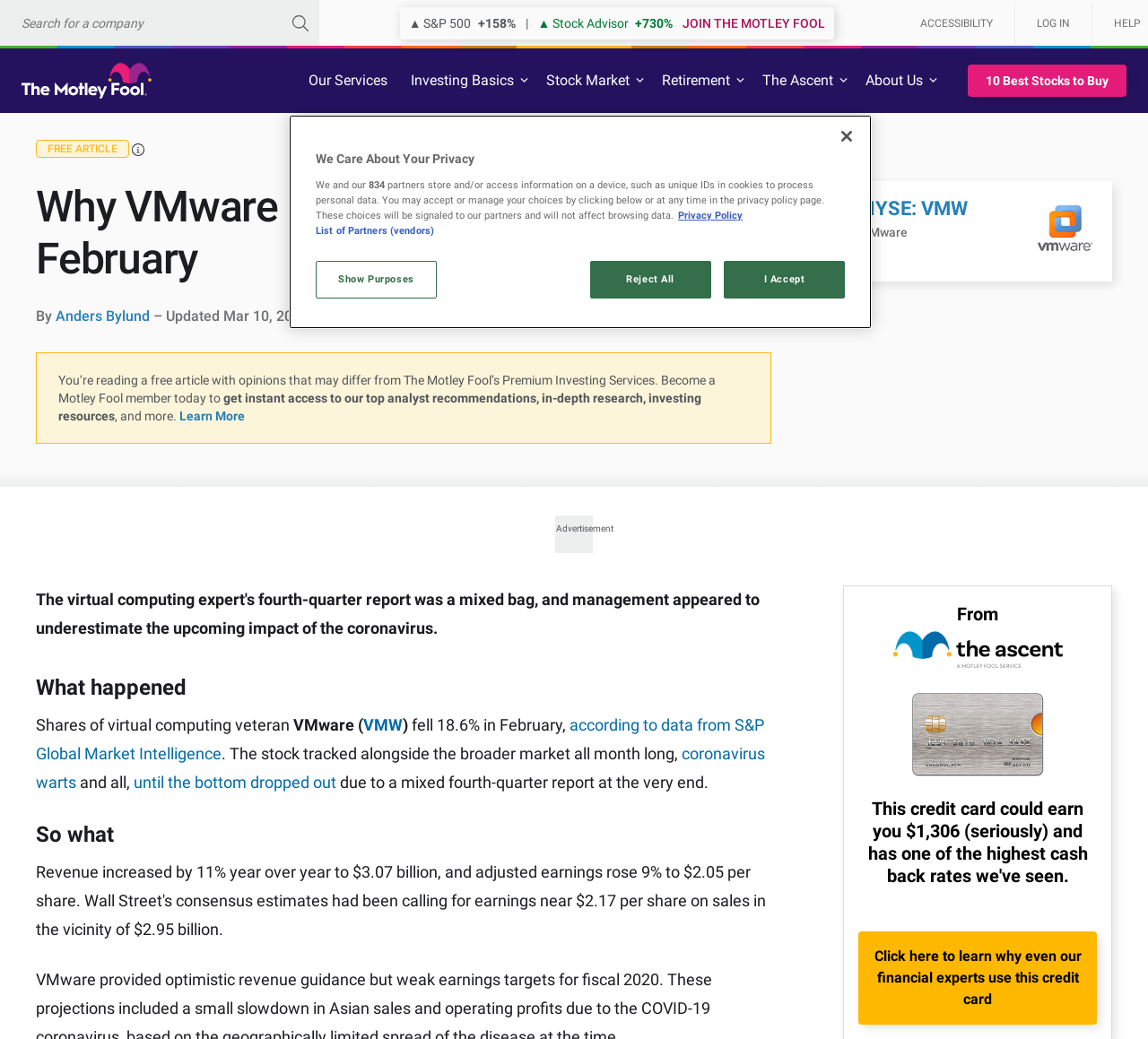What is the name of the company whose shares fell?
Using the picture, provide a one-word or short phrase answer.

VMware